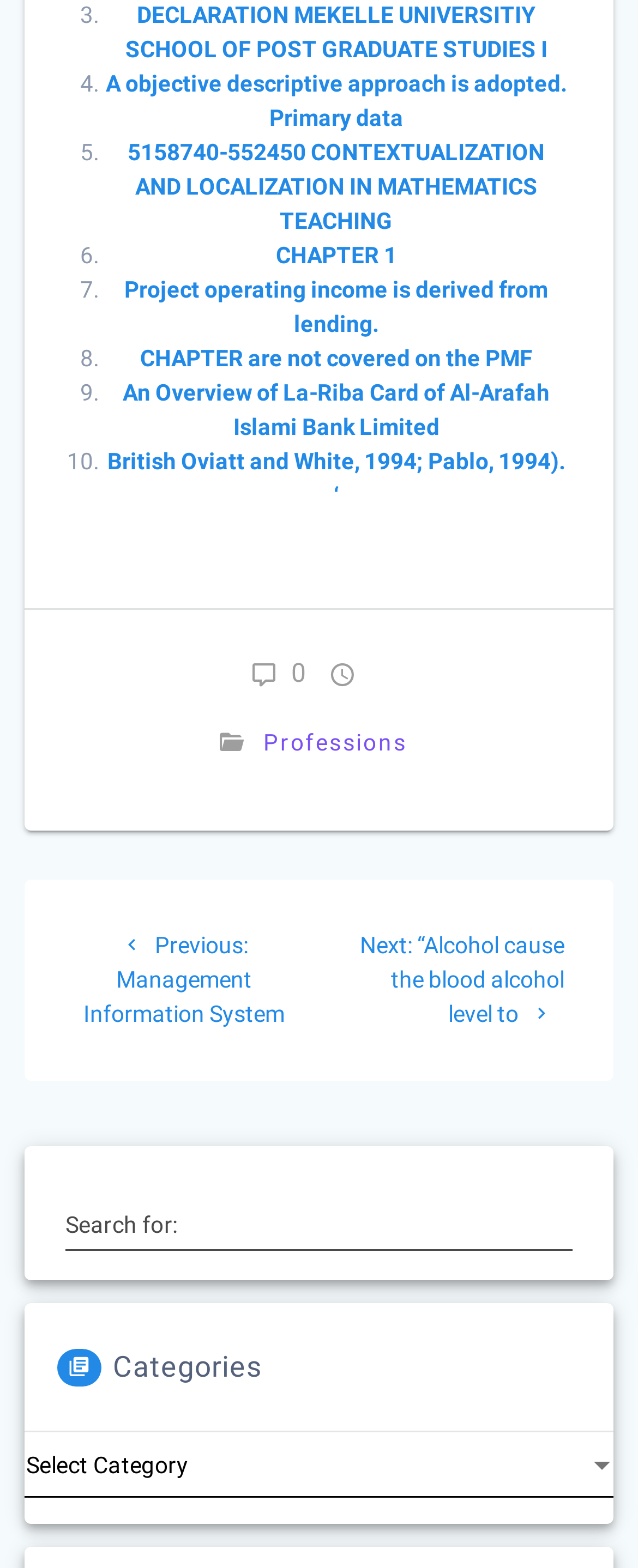What is the name of the previous post?
From the image, provide a succinct answer in one word or a short phrase.

Management Information System